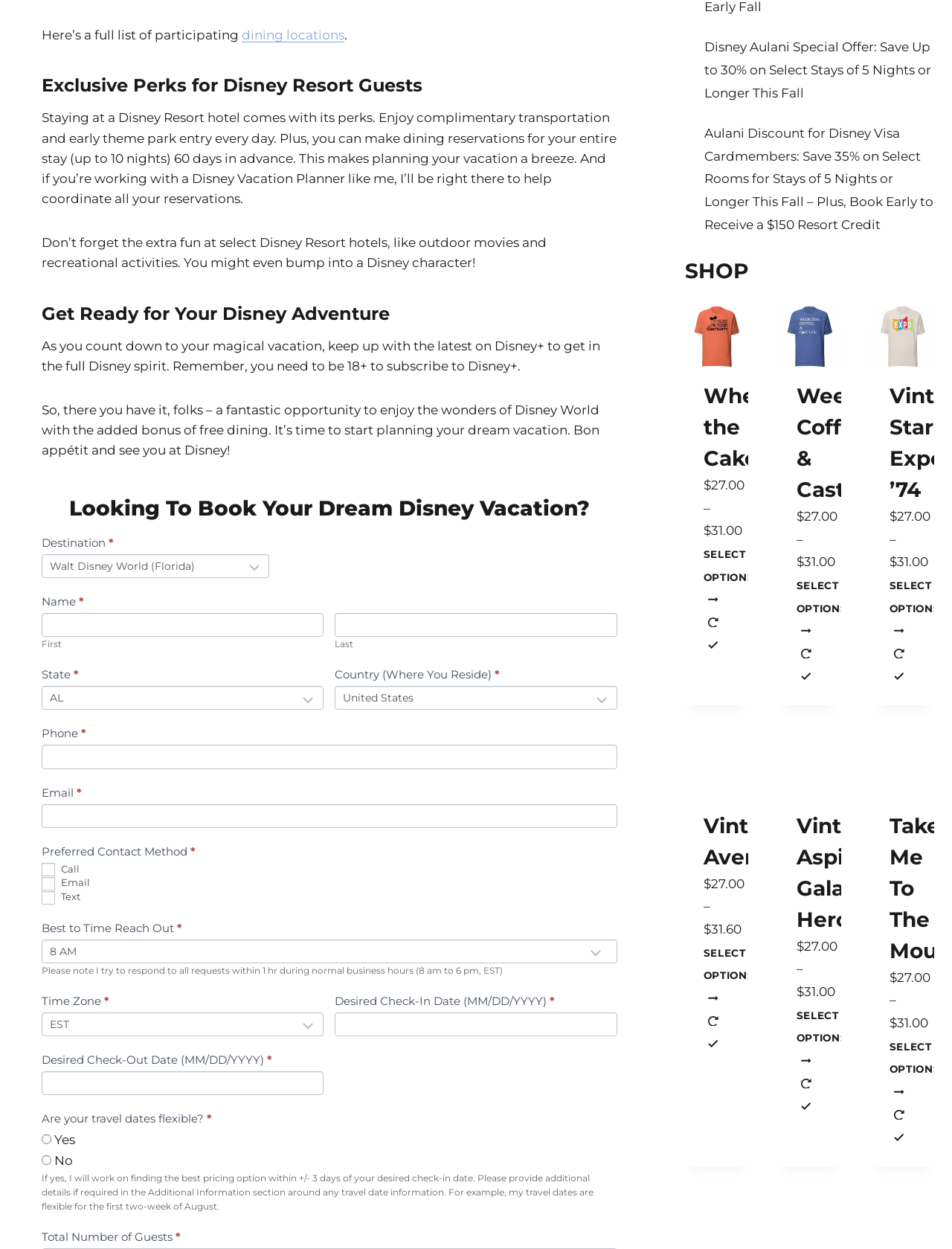Given the element description parent_node: Weekends, Coffee, & Castles, predict the bounding box coordinates for the UI element in the webpage screenshot. The format should be (top-left x, top-left y, bottom-right x, bottom-right y), and the values should be between 0 and 1.

[0.817, 0.244, 0.884, 0.295]